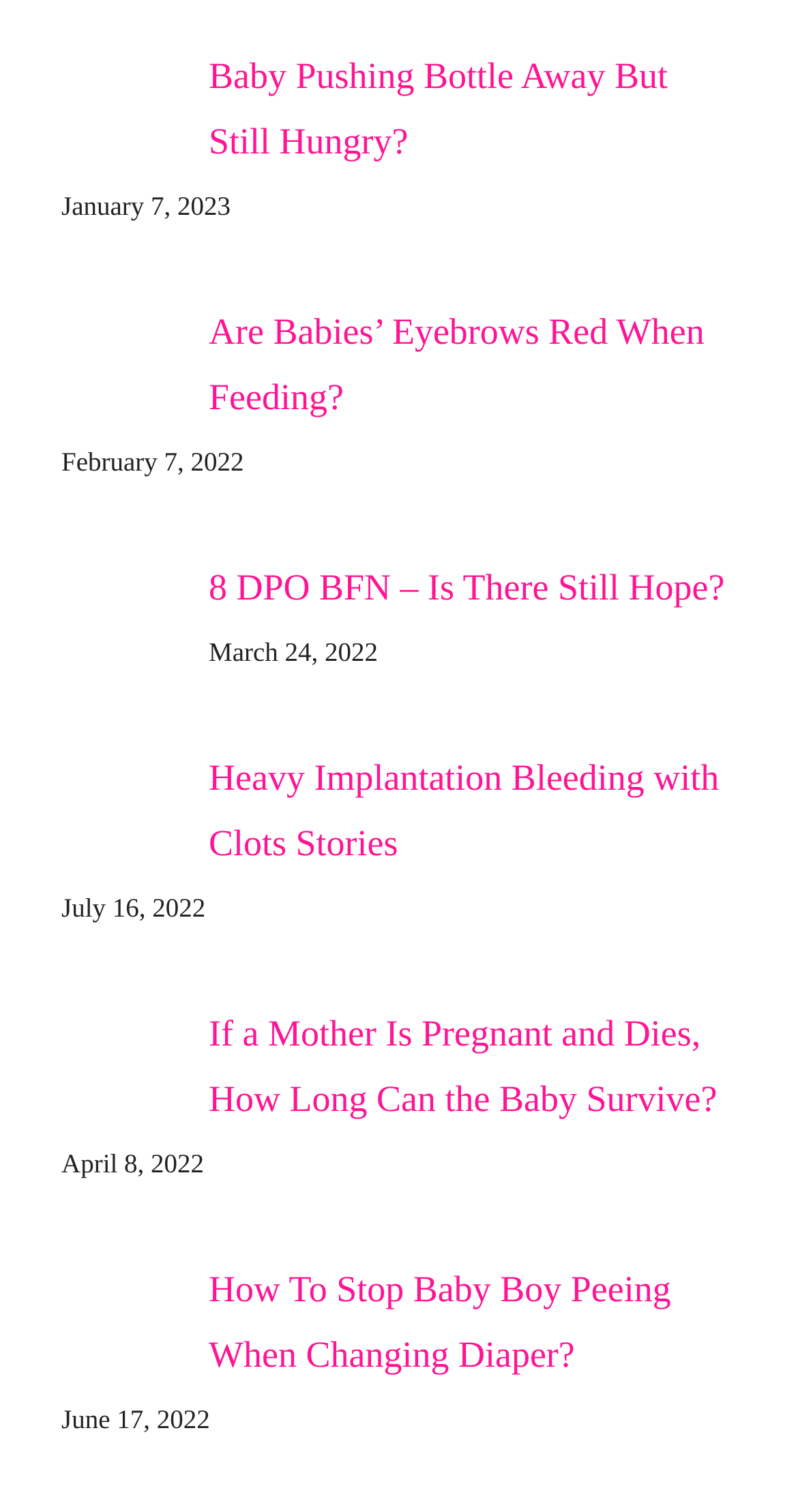Answer the question with a single word or phrase: 
Are the articles listed in chronological order?

No